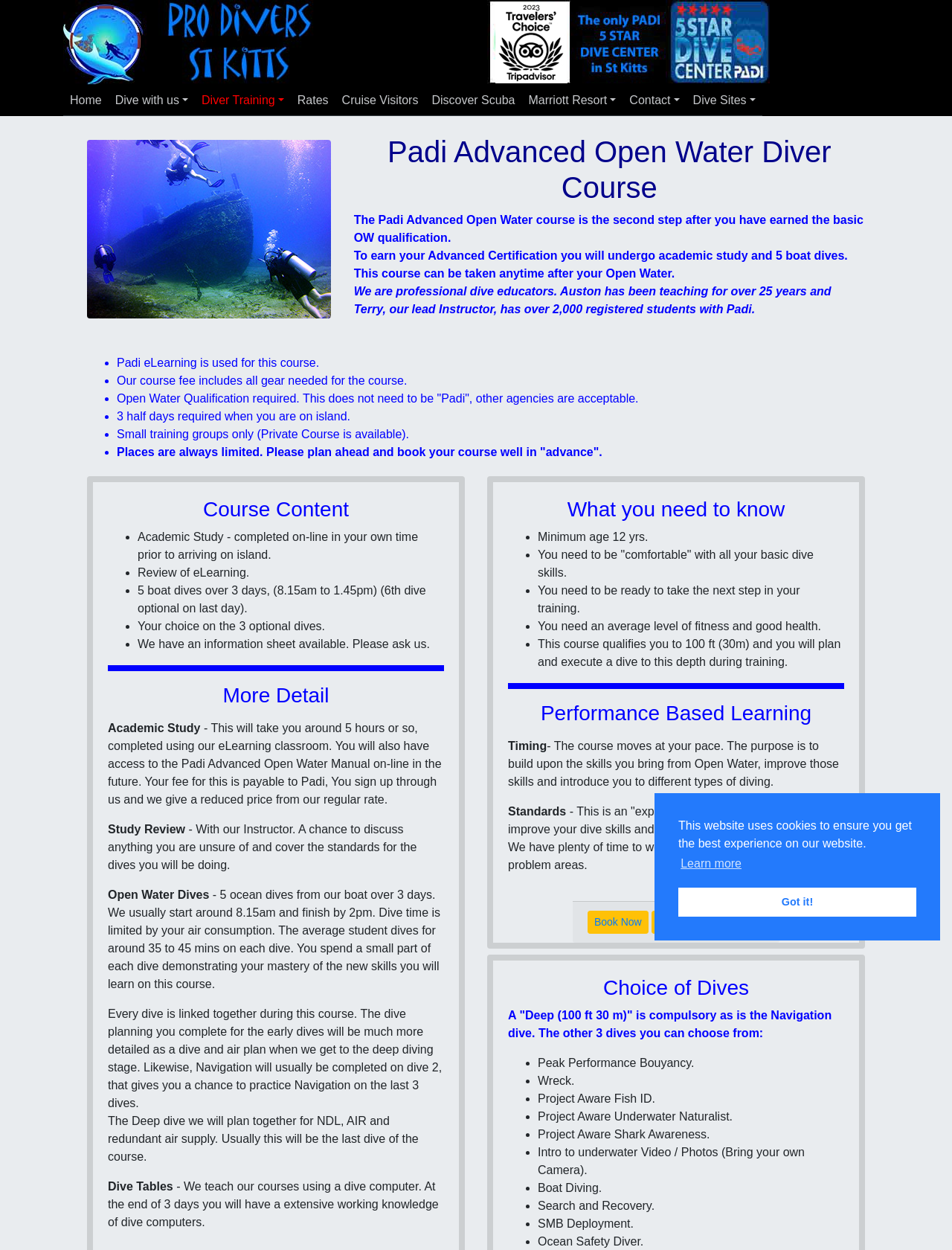What is the minimum age requirement for the course?
Please analyze the image and answer the question with as much detail as possible.

The webpage lists 'Minimum age 12 yrs' as one of the requirements for the course, which suggests that the minimum age is 12 years.